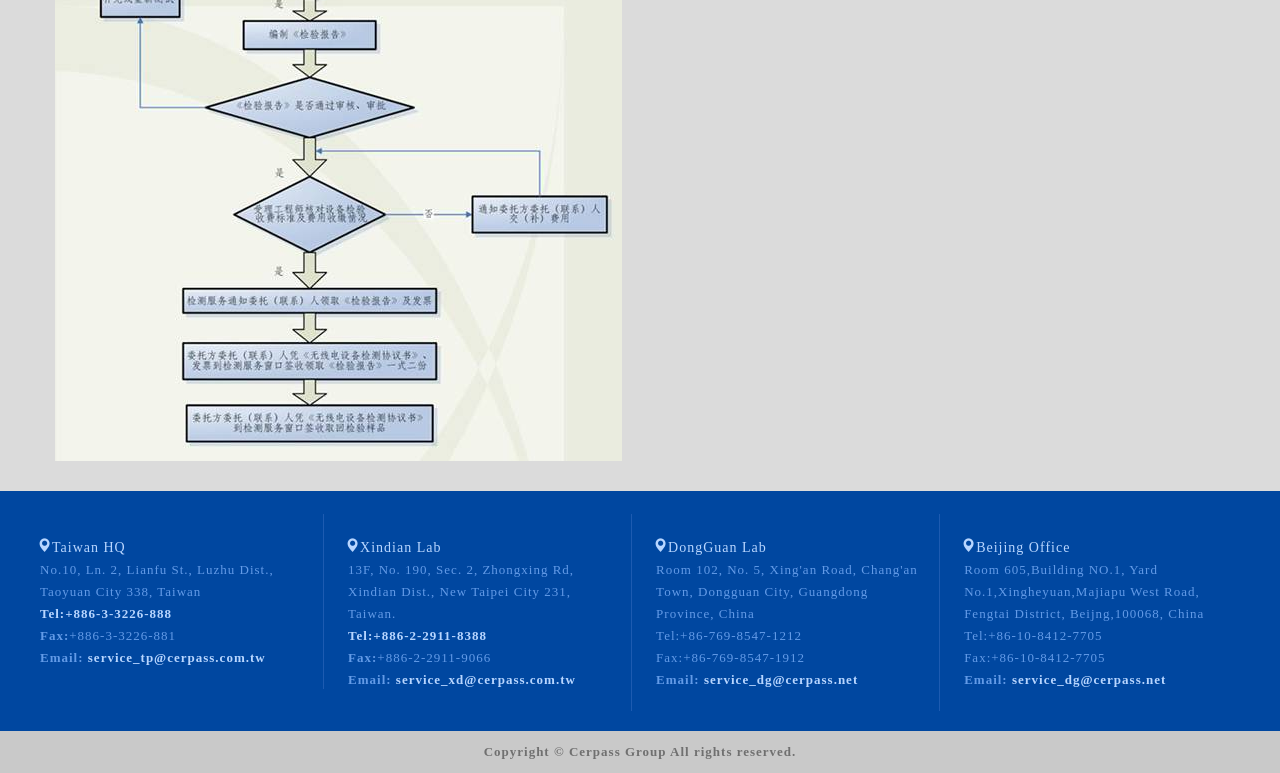What is the address of Taiwan HQ?
Refer to the image and provide a thorough answer to the question.

I found the address of Taiwan HQ by looking at the footer section of the webpage, where it lists the contact information for different locations. The address is listed as 'No.10, Ln. 2, Lianfu St., Luzhu Dist., Taoyuan City 338, Taiwan'.